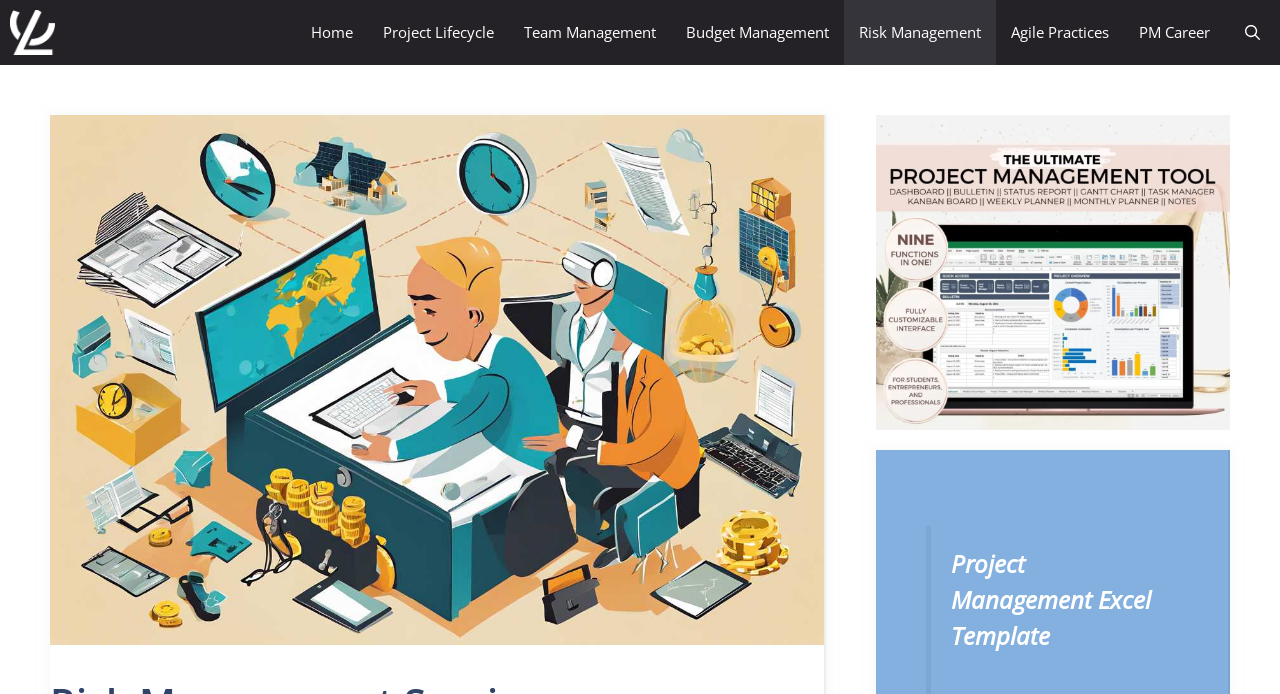Identify the bounding box coordinates of the region that needs to be clicked to carry out this instruction: "go to home page". Provide these coordinates as four float numbers ranging from 0 to 1, i.e., [left, top, right, bottom].

[0.231, 0.0, 0.288, 0.094]